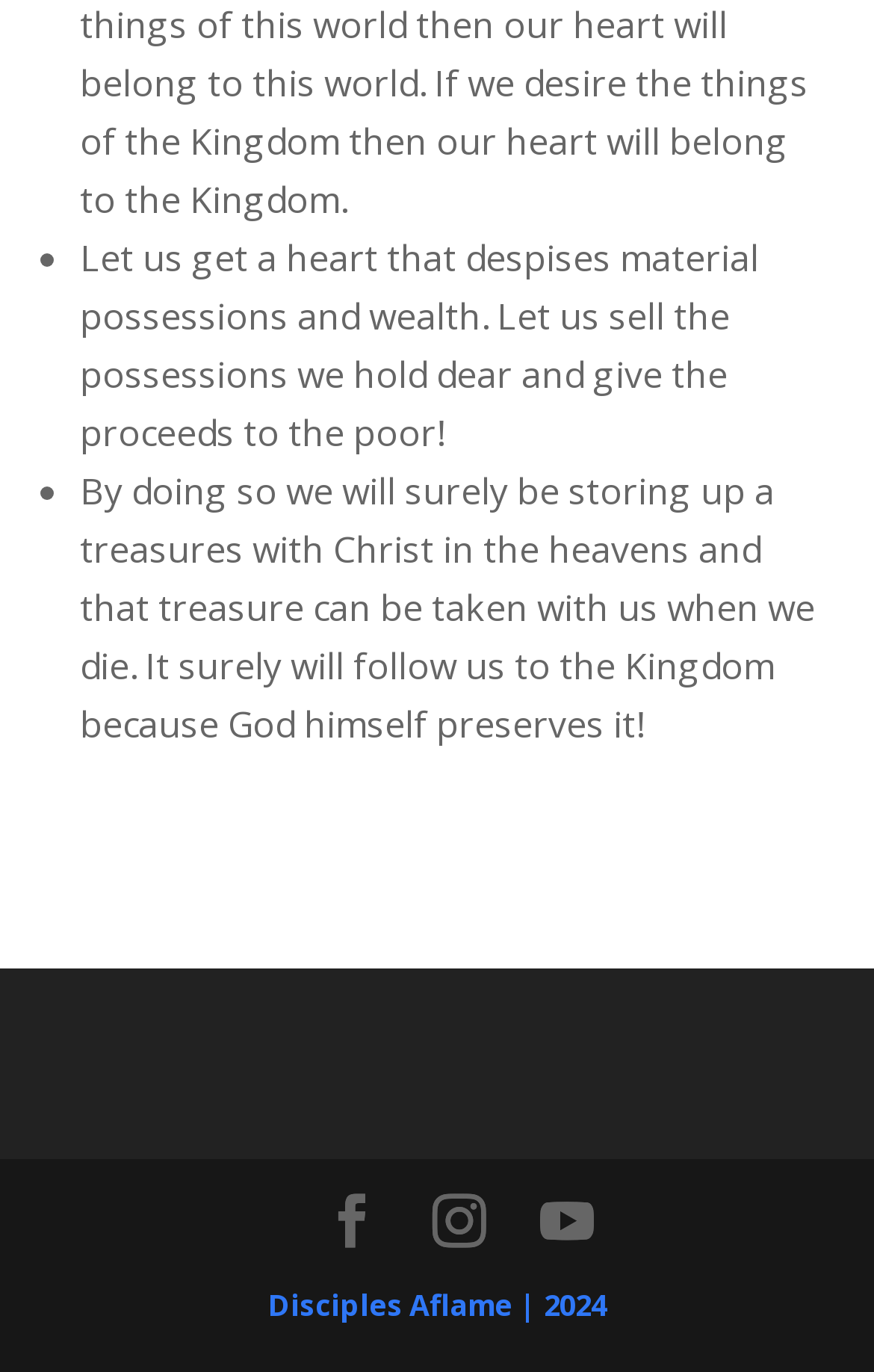What is the purpose of selling possessions?
Answer the question in as much detail as possible.

According to the text, the purpose of selling possessions is to give the proceeds to the poor, as stated in the sentence 'Let us sell the possessions we hold dear and give the proceeds to the poor!'.